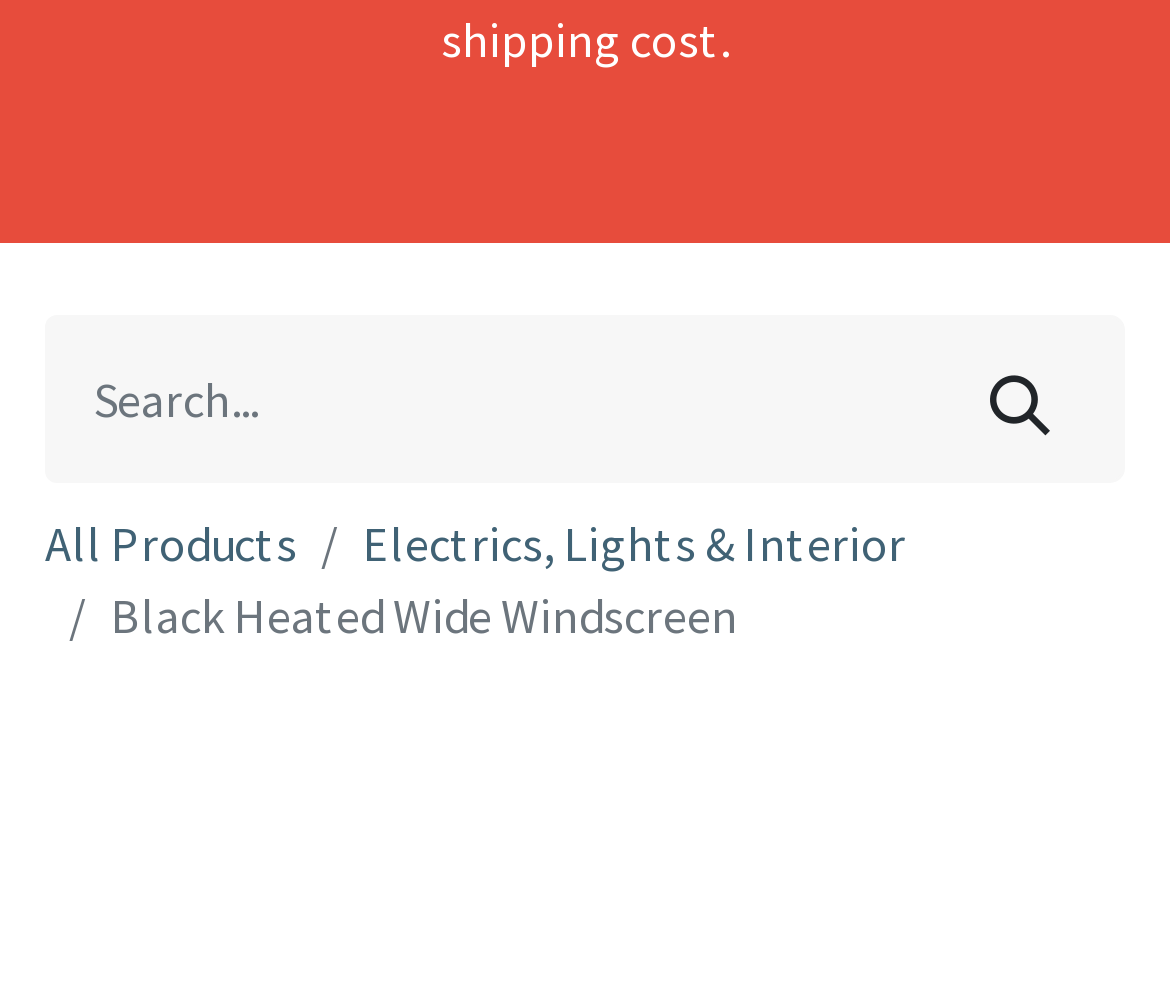Please find the bounding box for the UI component described as follows: "Electrics, Lights & Interior".

[0.31, 0.516, 0.774, 0.577]